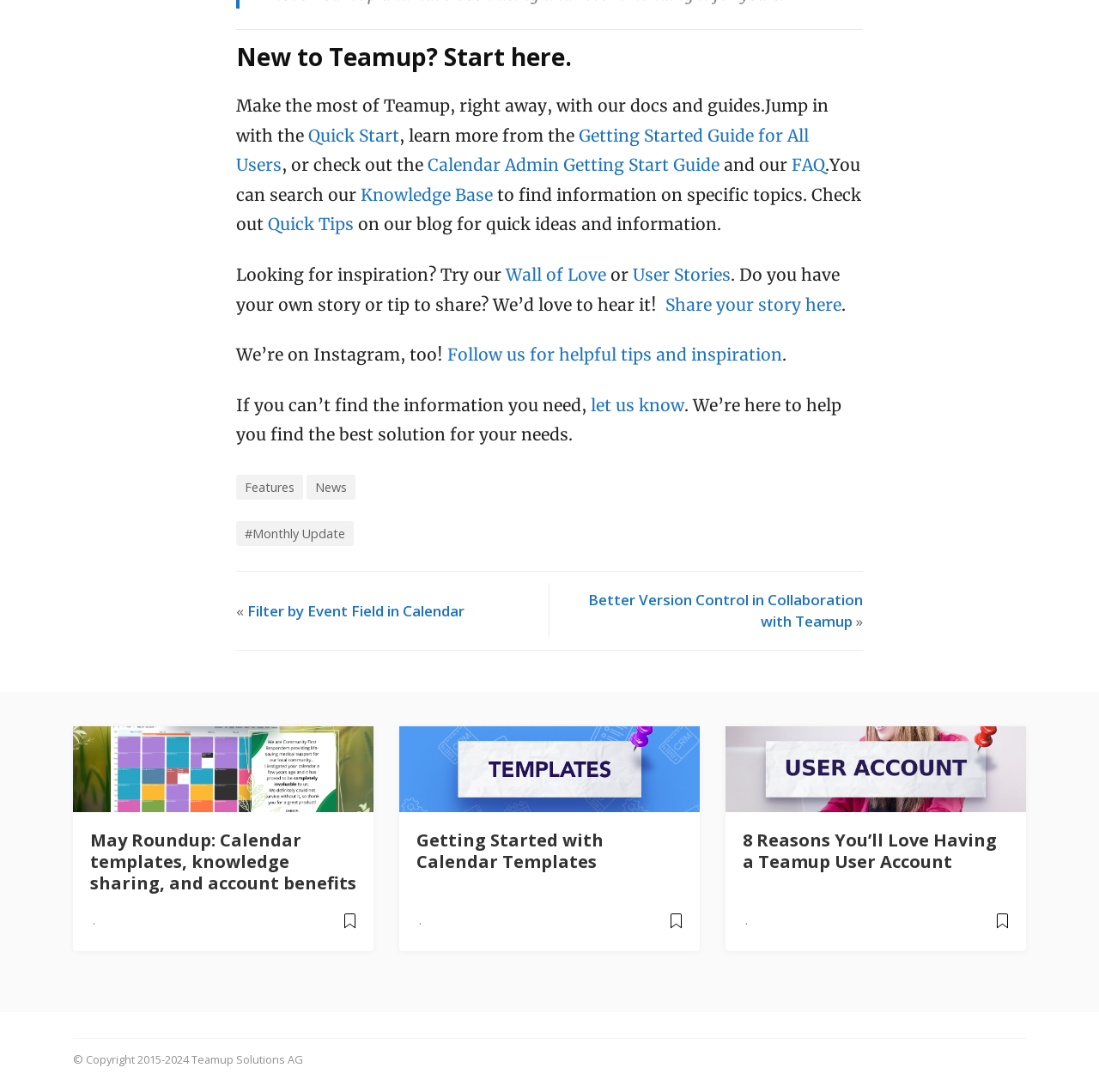Based on the image, give a detailed response to the question: What is the purpose of the 'Features' link?

The 'Features' link is provided to allow users to access the features of Teamup, which is a key part of the webpage's navigation.